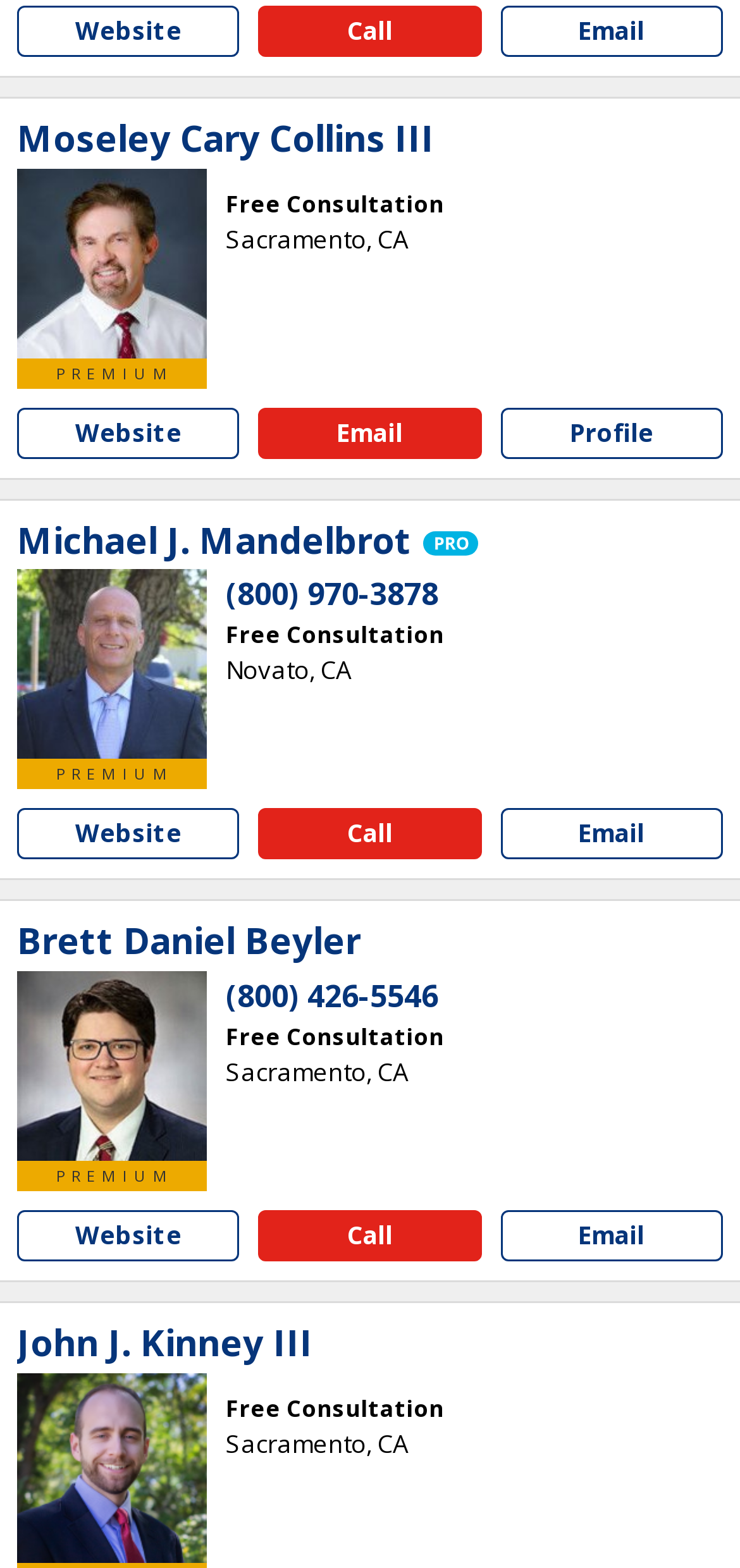Kindly respond to the following question with a single word or a brief phrase: 
What is the profession of the individuals listed on this webpage?

Lawyers